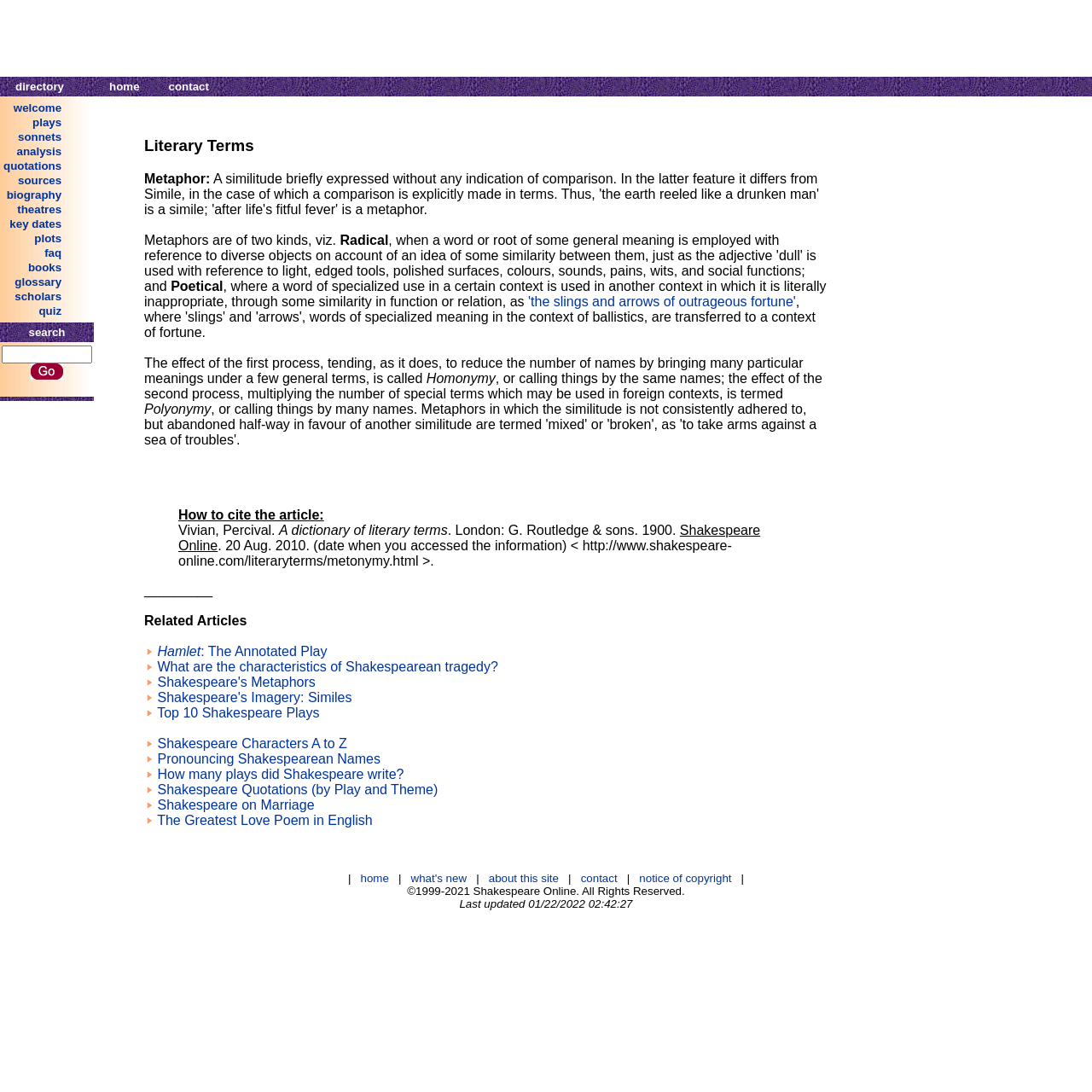What is a metaphor?
Please provide a comprehensive answer based on the information in the image.

According to the webpage, a metaphor is defined as a similitude briefly expressed without any indication of comparison, differing from a simile which explicitly makes a comparison. This definition is provided in the main content of the webpage, which explains the concept of metaphor in literary terms.